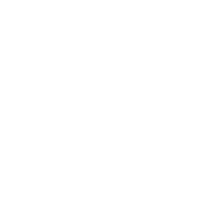How many stickers are available in a set?
Using the screenshot, give a one-word or short phrase answer.

90